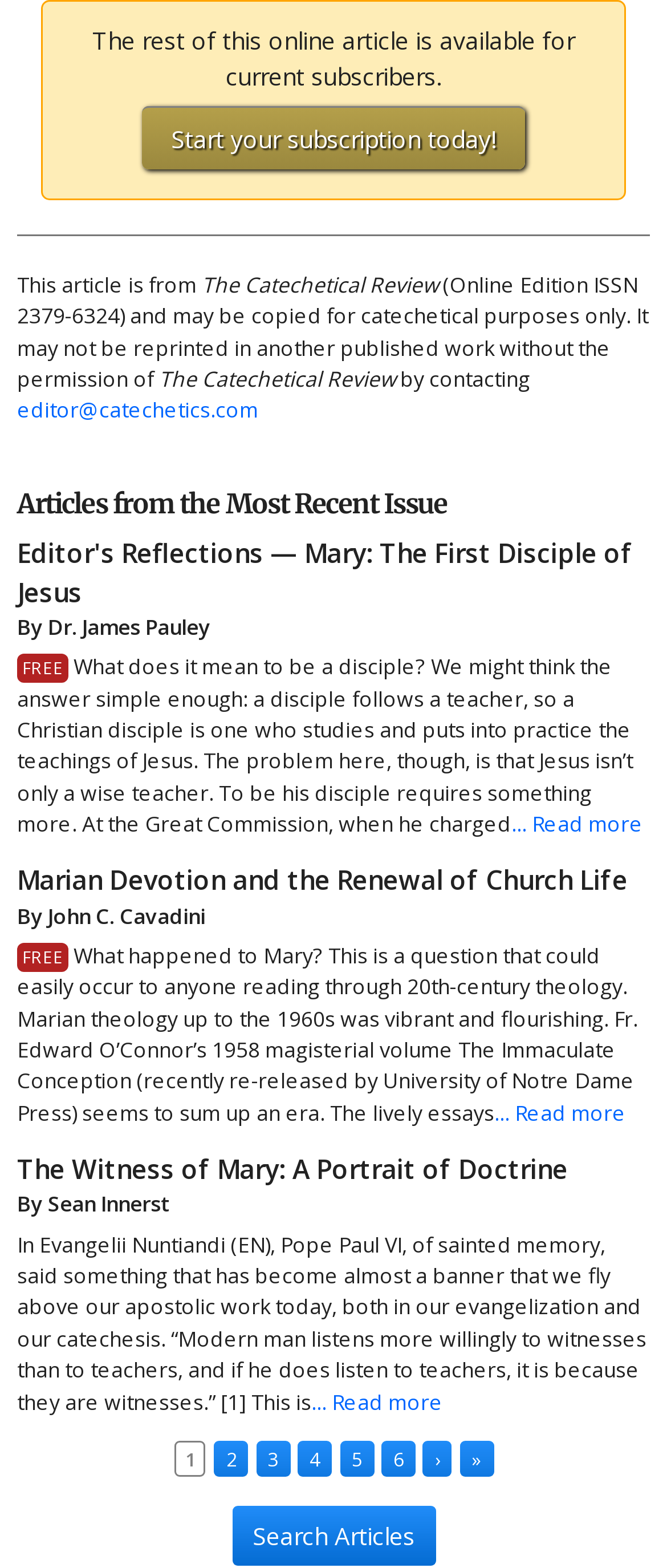Determine the bounding box coordinates for the region that must be clicked to execute the following instruction: "Read more about The Witness of Mary: A Portrait of Doctrine".

[0.467, 0.885, 0.664, 0.903]